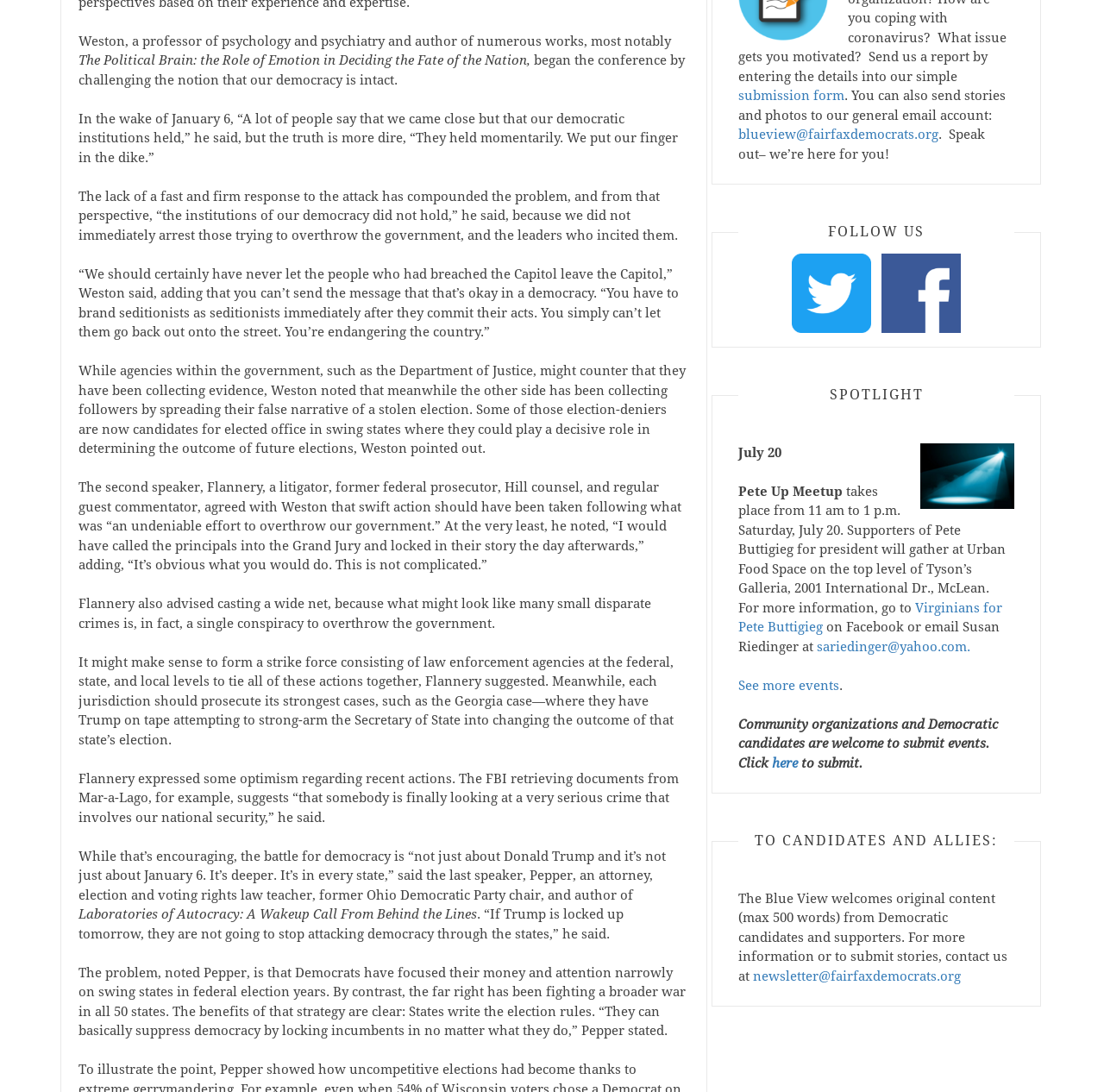Please identify the bounding box coordinates of the clickable element to fulfill the following instruction: "view more events". The coordinates should be four float numbers between 0 and 1, i.e., [left, top, right, bottom].

[0.669, 0.62, 0.76, 0.635]